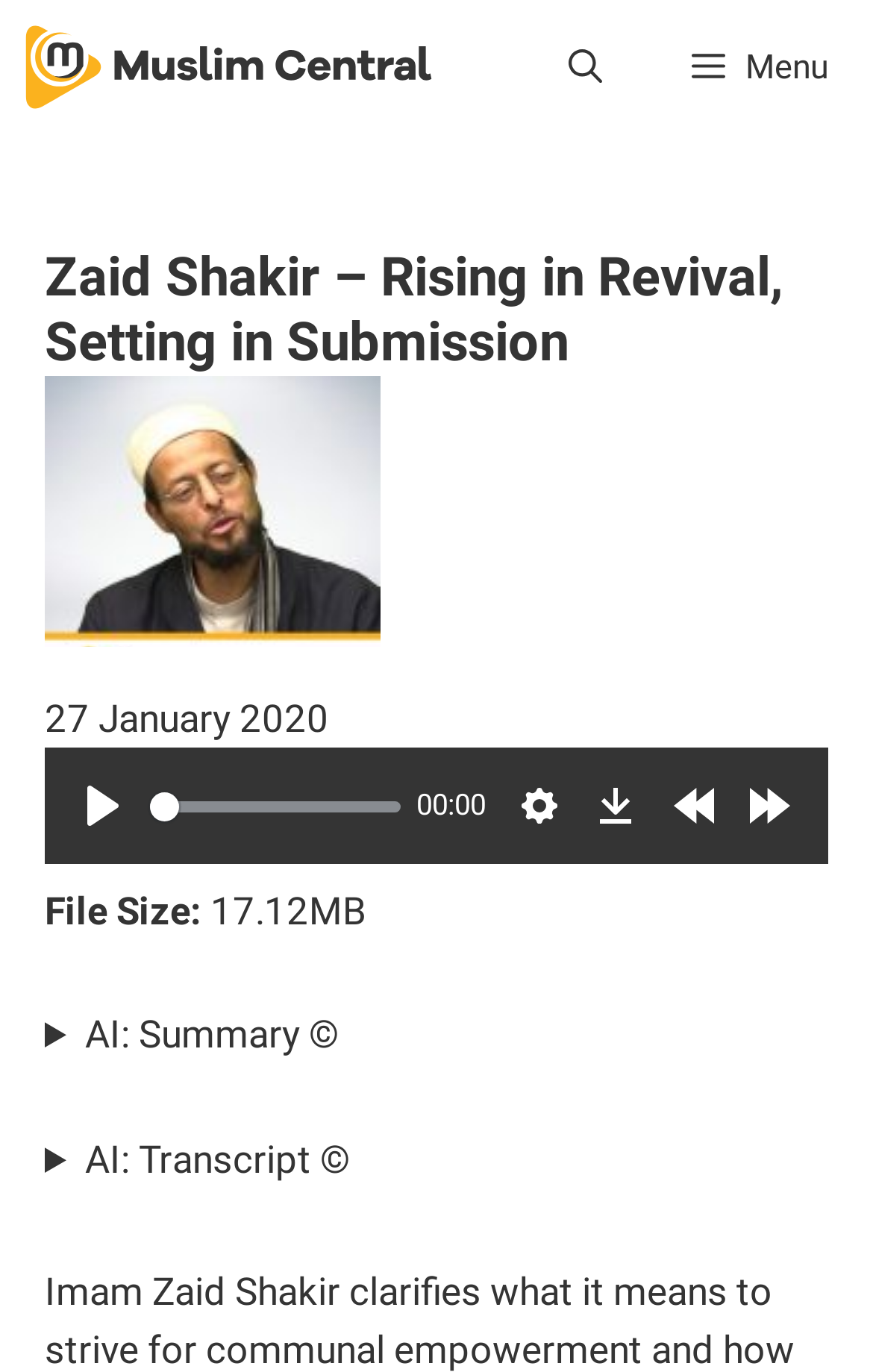Please find the bounding box coordinates (top-left x, top-left y, bottom-right x, bottom-right y) in the screenshot for the UI element described as follows: Forward 10s

[0.841, 0.561, 0.923, 0.614]